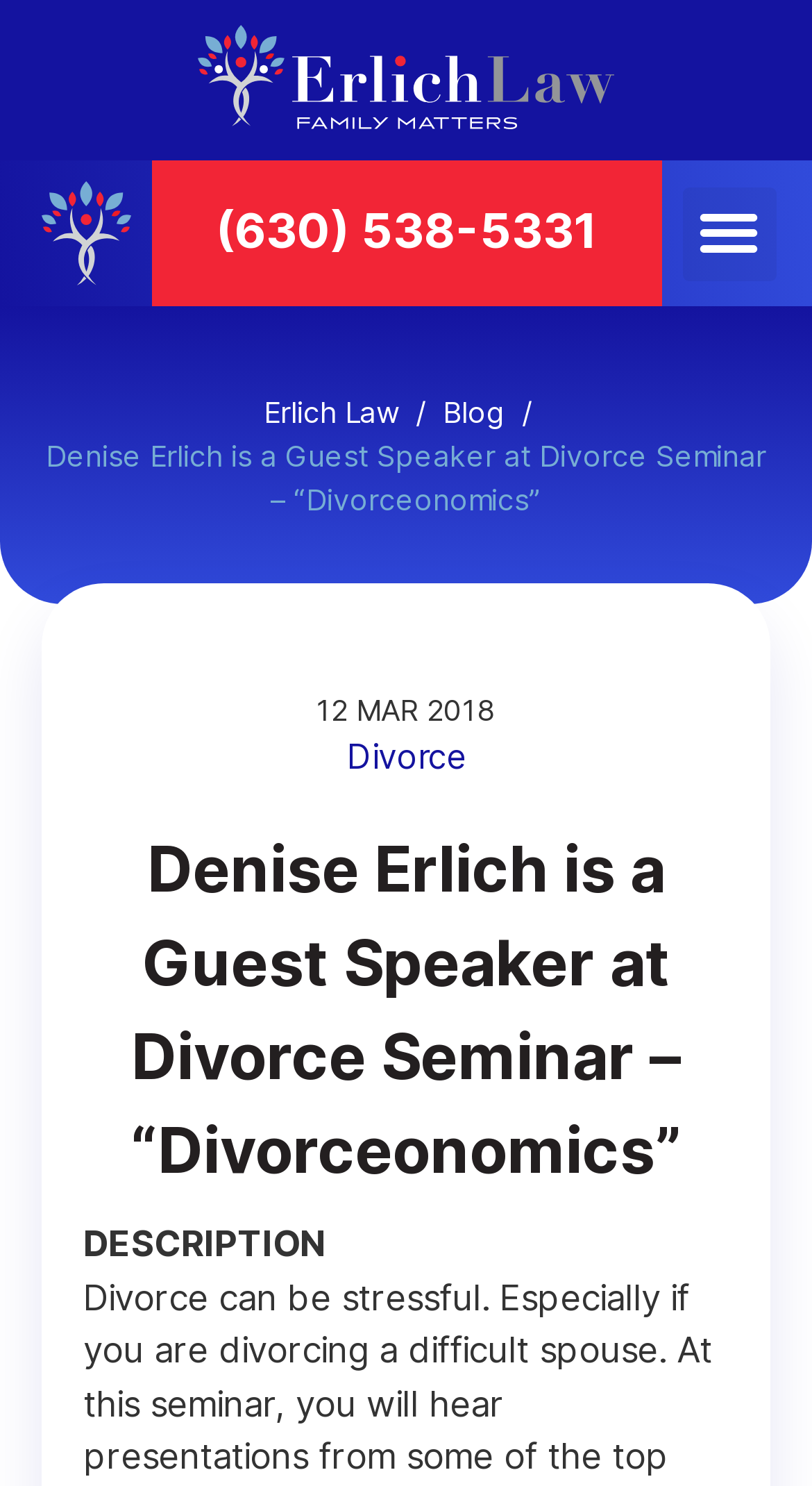Please provide the bounding box coordinates in the format (top-left x, top-left y, bottom-right x, bottom-right y). Remember, all values are floating point numbers between 0 and 1. What is the bounding box coordinate of the region described as: (630) 538-5331

[0.265, 0.136, 0.735, 0.175]